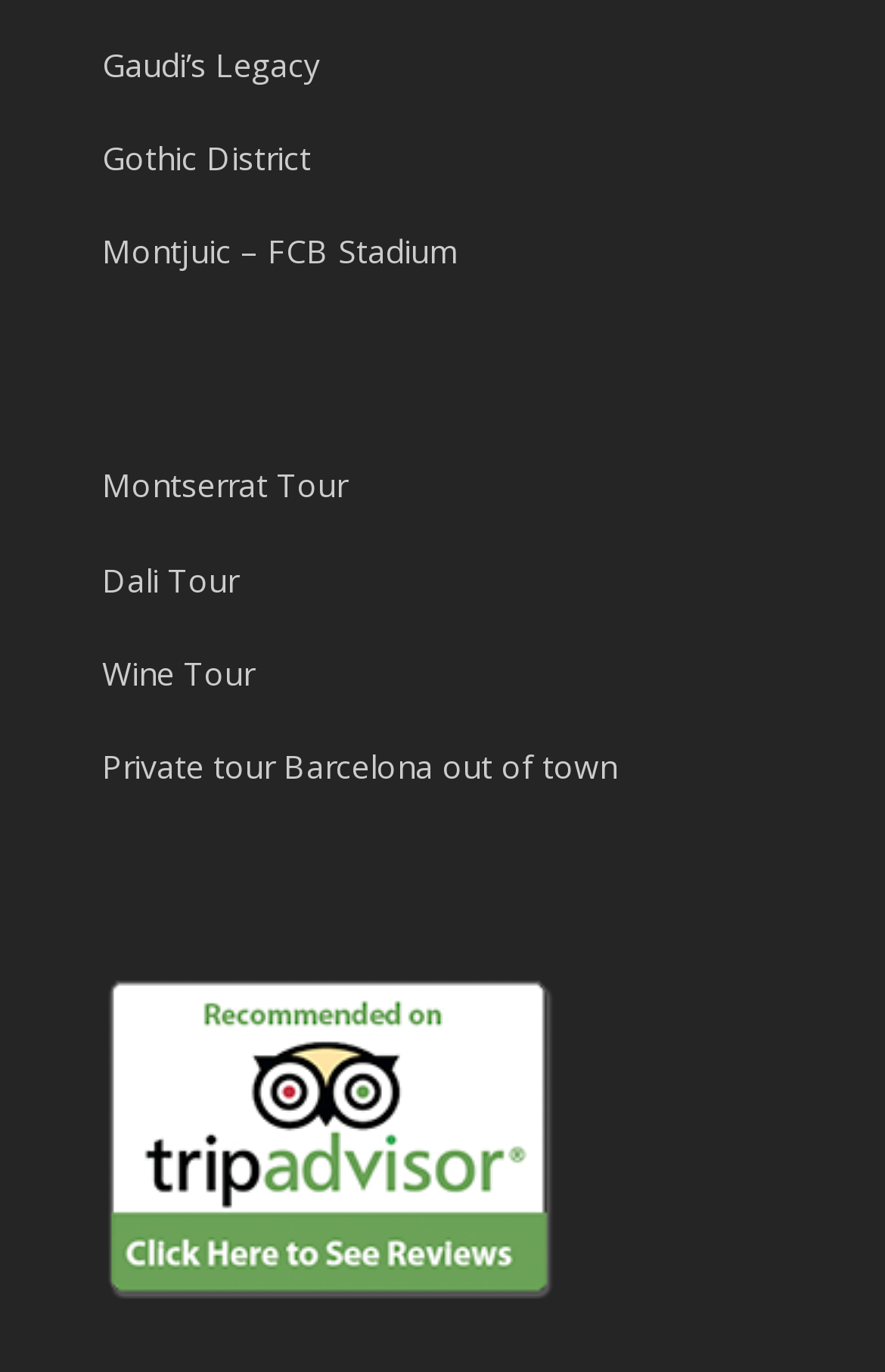Bounding box coordinates are to be given in the format (top-left x, top-left y, bottom-right x, bottom-right y). All values must be floating point numbers between 0 and 1. Provide the bounding box coordinate for the UI element described as: Montjuic – FCB Stadium

[0.115, 0.149, 0.885, 0.217]